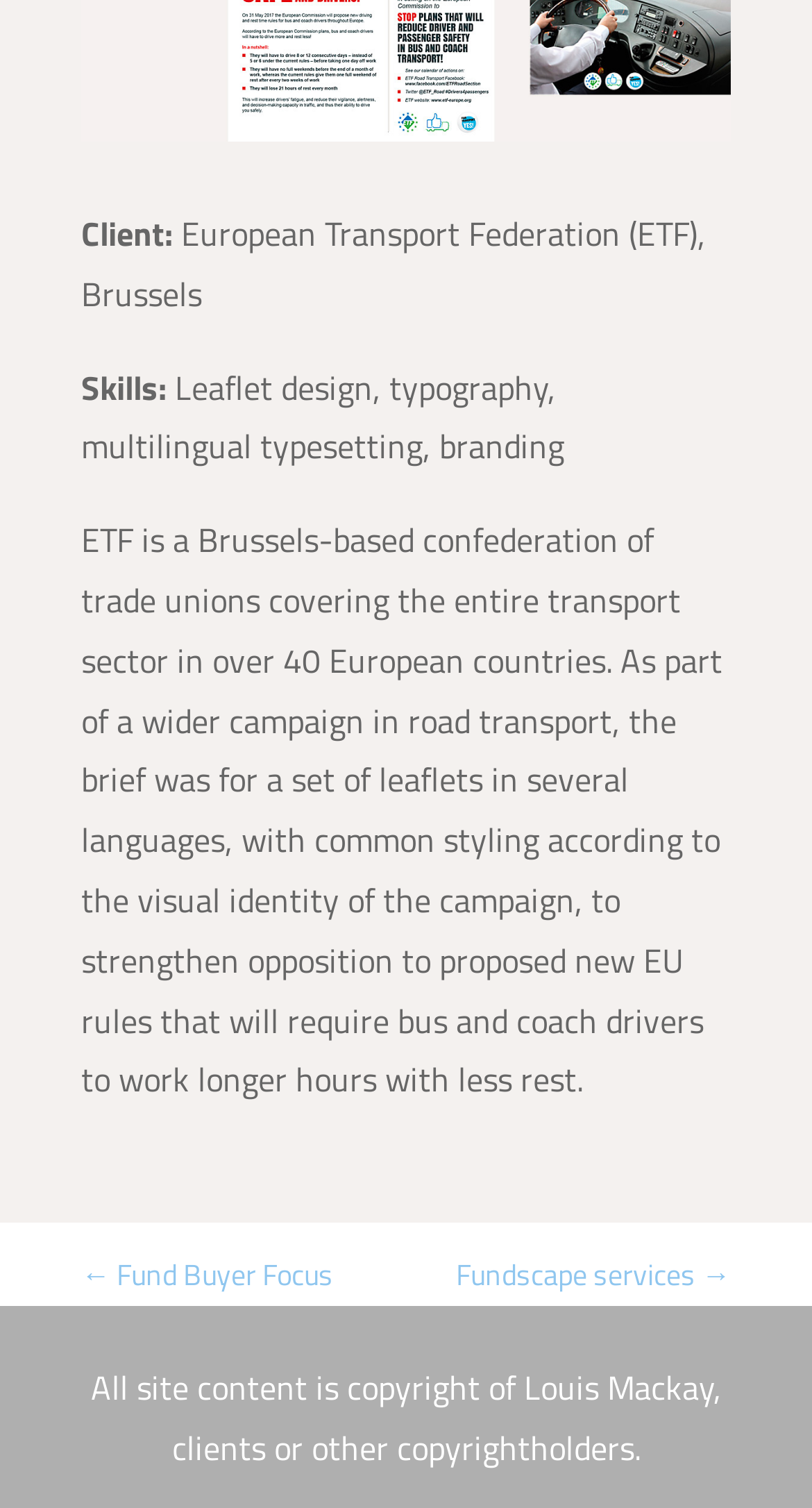Determine the bounding box for the described UI element: "← Fund Buyer Focus".

[0.1, 0.83, 0.41, 0.859]